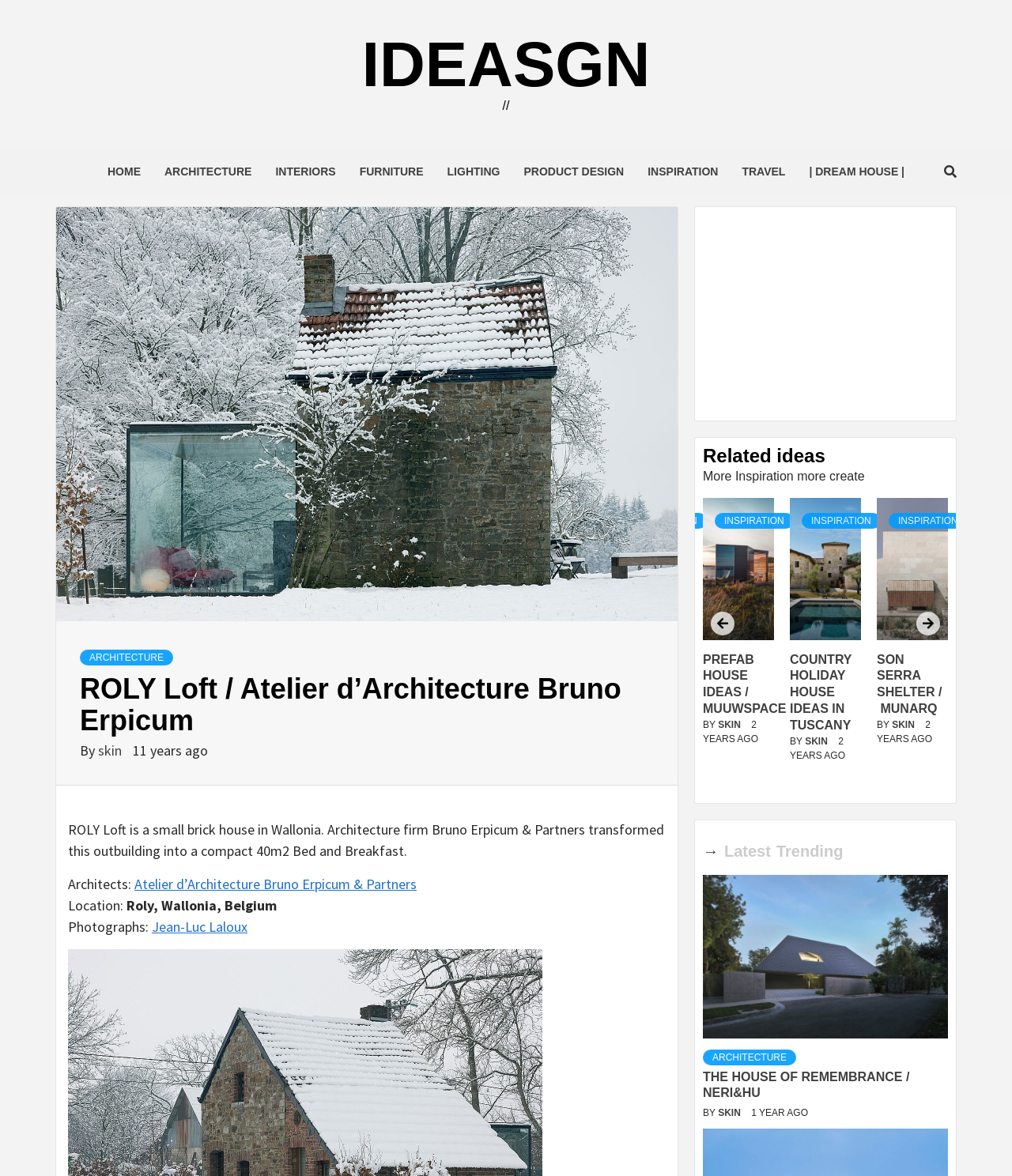Answer with a single word or phrase: 
What is the category of the 'PREFAB HOUSE IDEAS / MUUWSPACE' project?

INSPIRATION